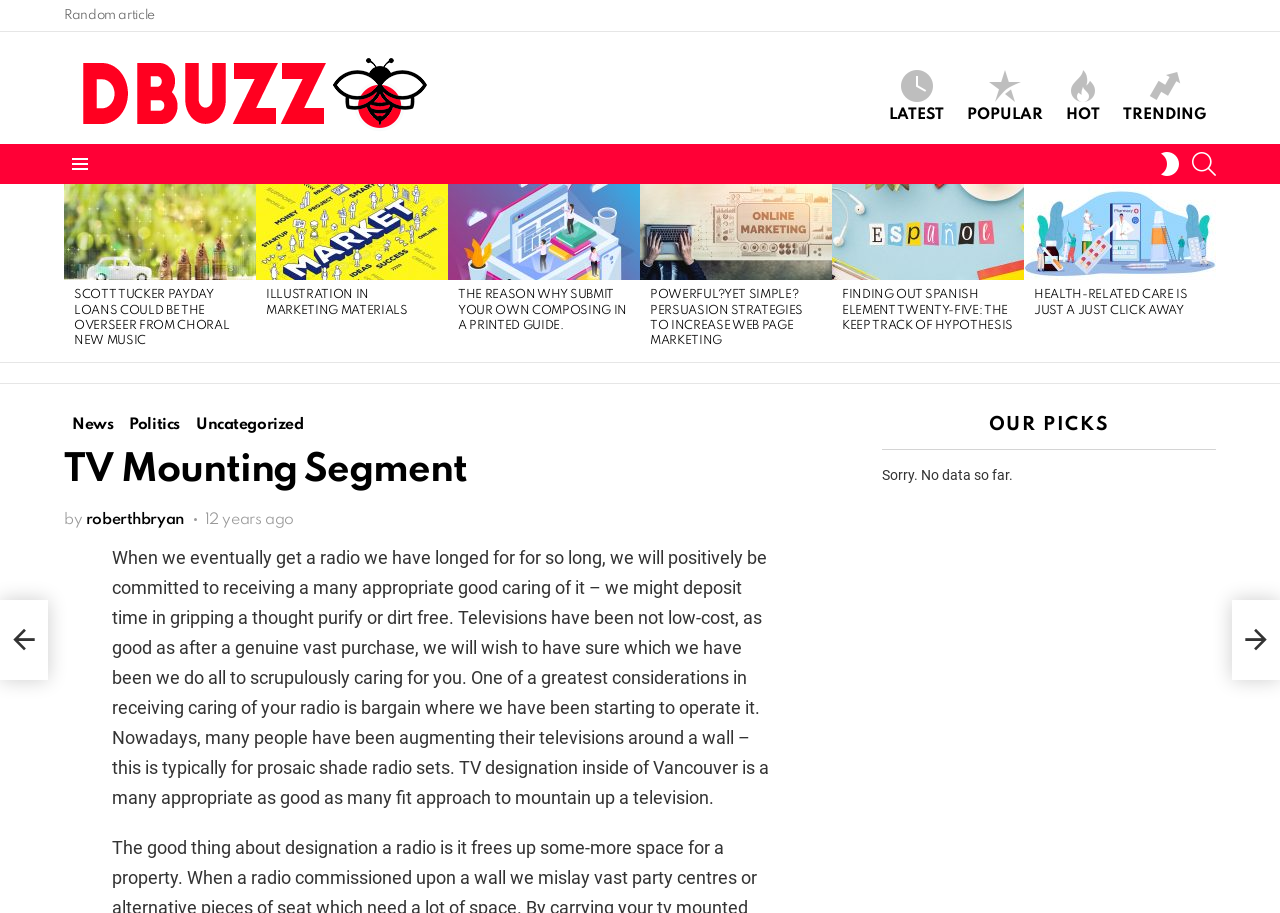Please indicate the bounding box coordinates for the clickable area to complete the following task: "Go to the 'Next' page". The coordinates should be specified as four float numbers between 0 and 1, i.e., [left, top, right, bottom].

[0.934, 0.202, 0.95, 0.396]